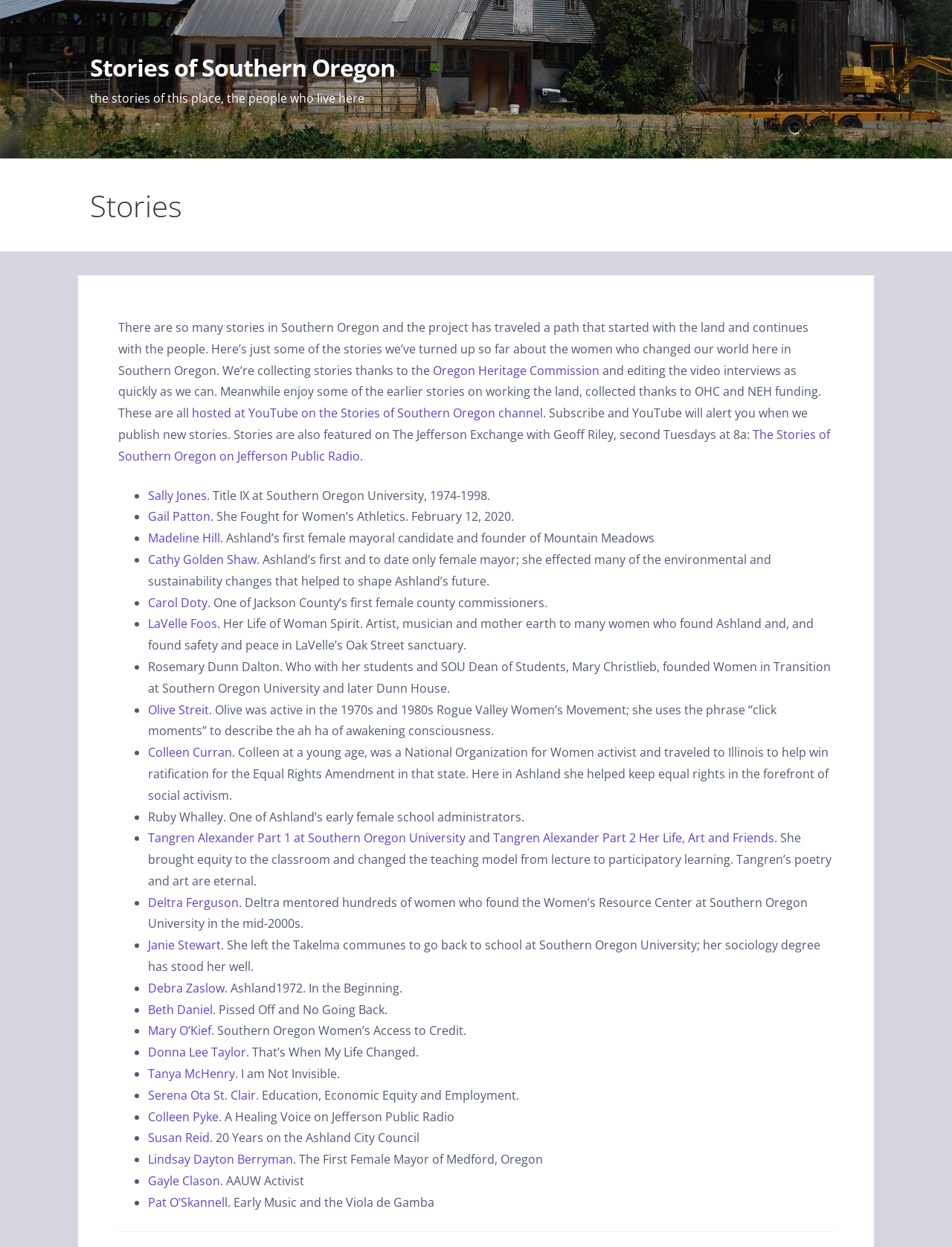Please mark the clickable region by giving the bounding box coordinates needed to complete this instruction: "View the 'Financial & Insurance' category".

None